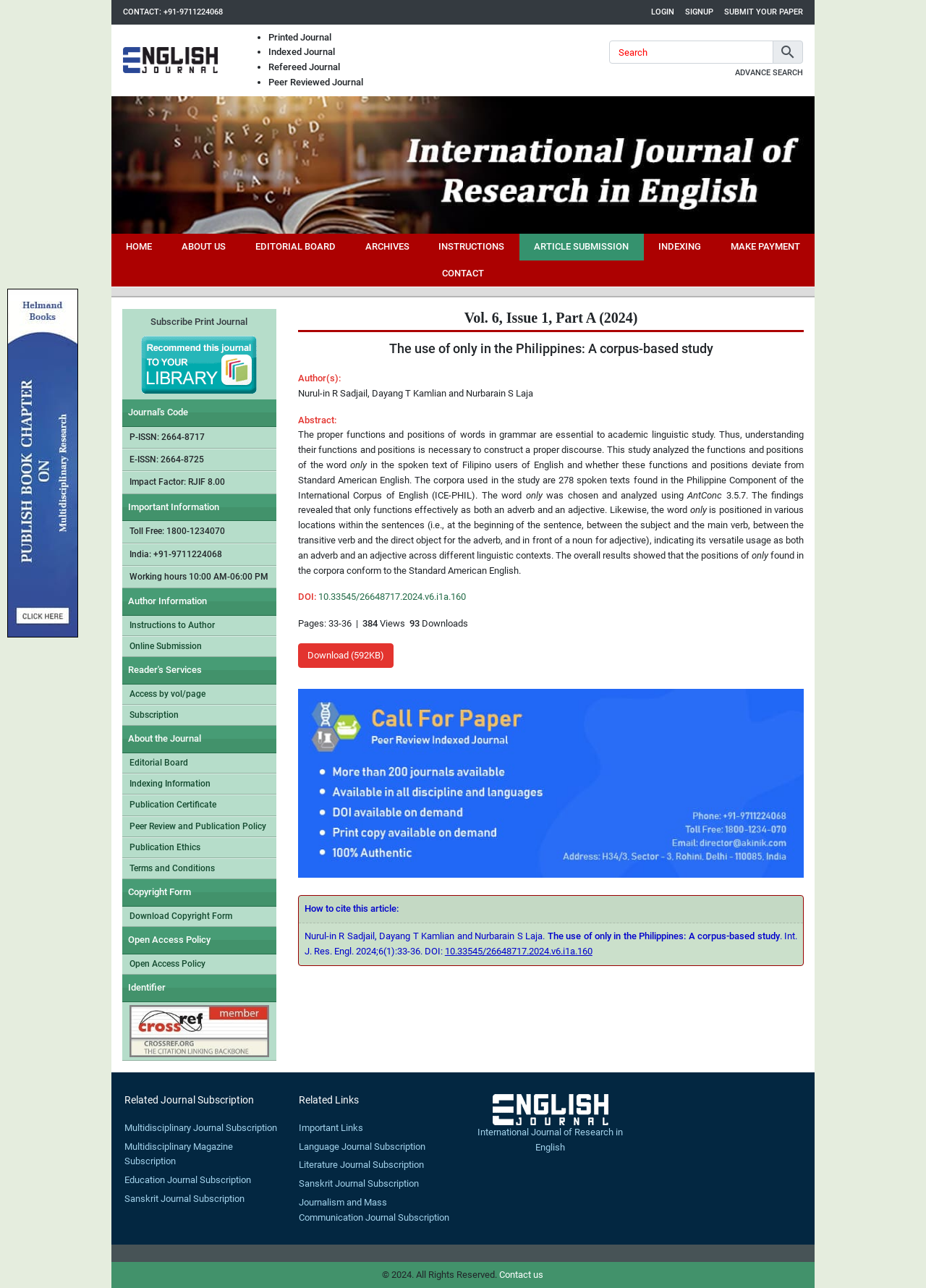Locate the bounding box coordinates of the element to click to perform the following action: 'download the article'. The coordinates should be given as four float values between 0 and 1, in the form of [left, top, right, bottom].

[0.322, 0.499, 0.425, 0.519]